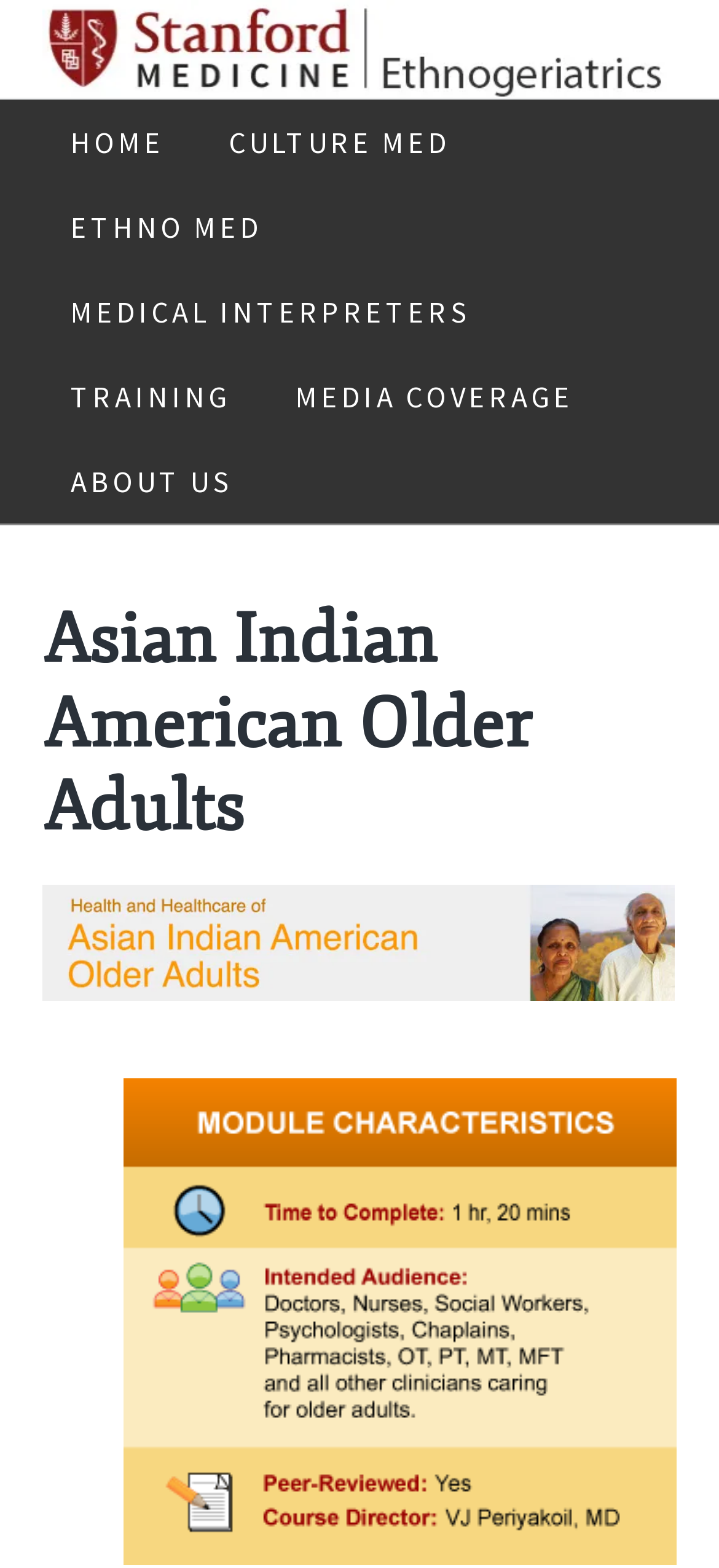Please determine the bounding box coordinates of the element to click on in order to accomplish the following task: "Click on the 'Geriatrics' link". Ensure the coordinates are four float numbers ranging from 0 to 1, i.e., [left, top, right, bottom].

[0.06, 0.0, 0.94, 0.063]